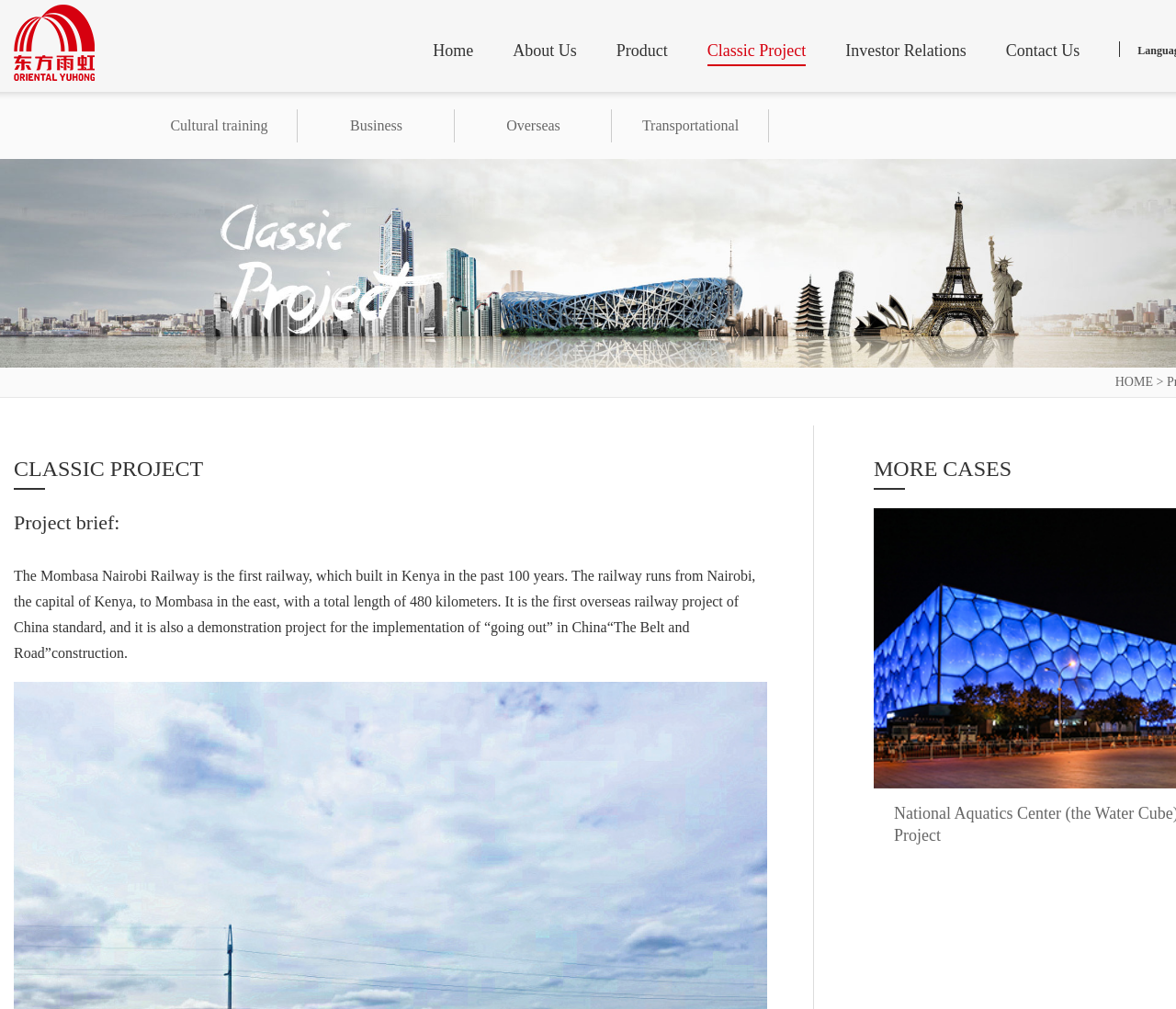Provide the bounding box coordinates, formatted as (top-left x, top-left y, bottom-right x, bottom-right y), with all values being floating point numbers between 0 and 1. Identify the bounding box of the UI element that matches the description: About Us

[0.436, 0.036, 0.491, 0.064]